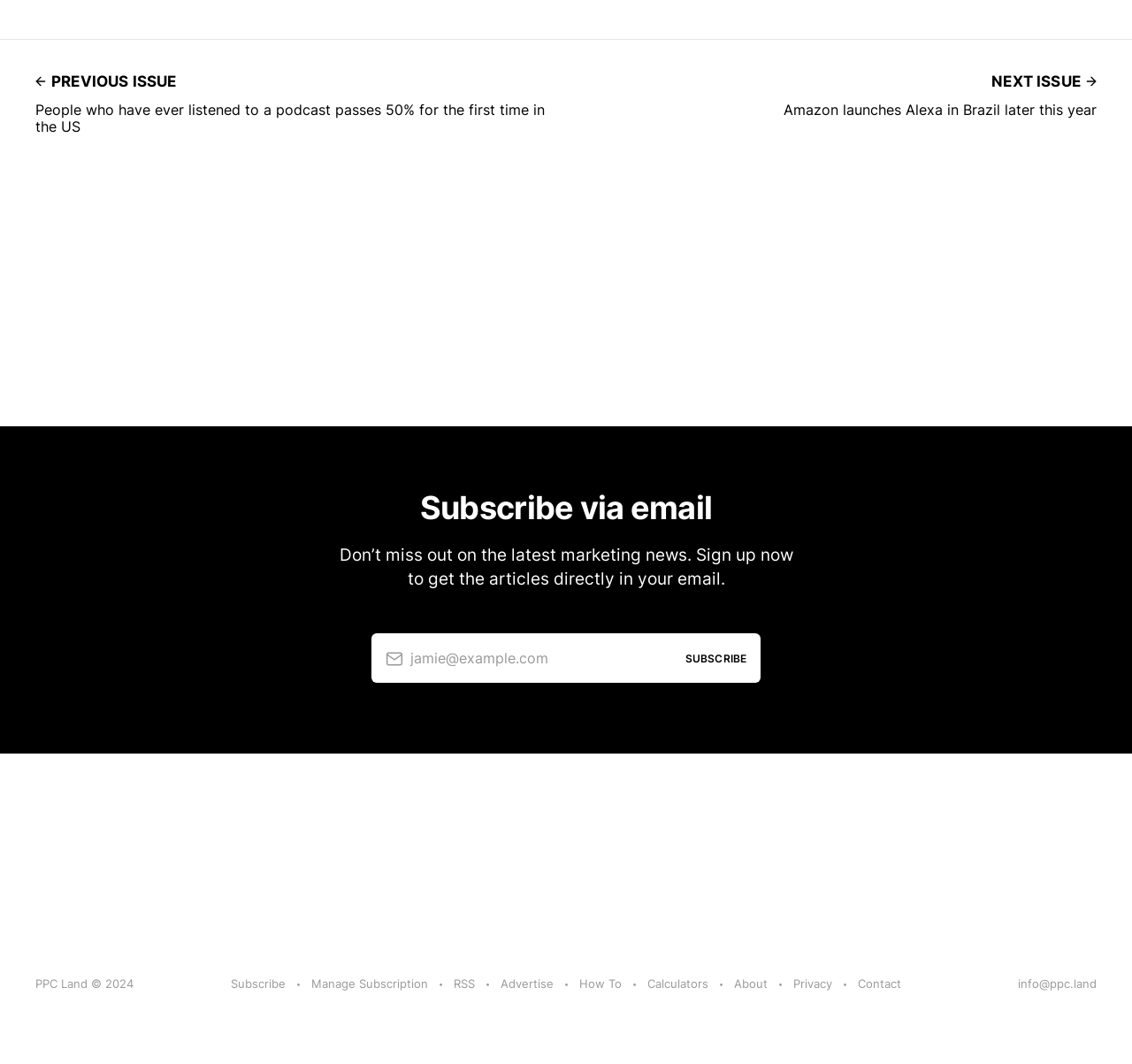For the given element description jamie@example.com Subscribe, determine the bounding box coordinates of the UI element. The coordinates should follow the format (top-left x, top-left y, bottom-right x, bottom-right y) and be within the range of 0 to 1.

[0.328, 0.596, 0.672, 0.642]